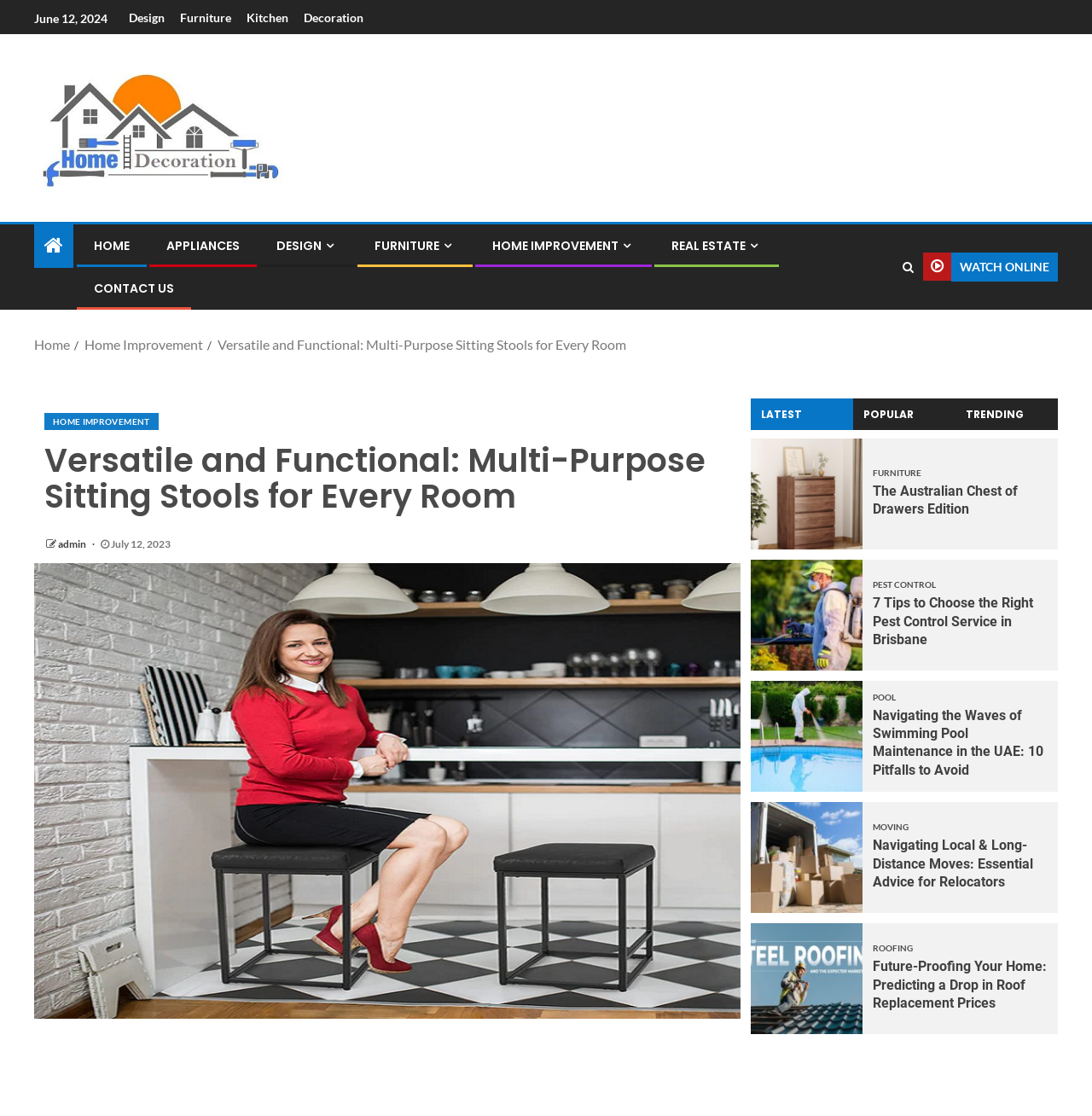Can you specify the bounding box coordinates for the region that should be clicked to fulfill this instruction: "Click on the 'WATCH ONLINE' button".

[0.845, 0.226, 0.969, 0.252]